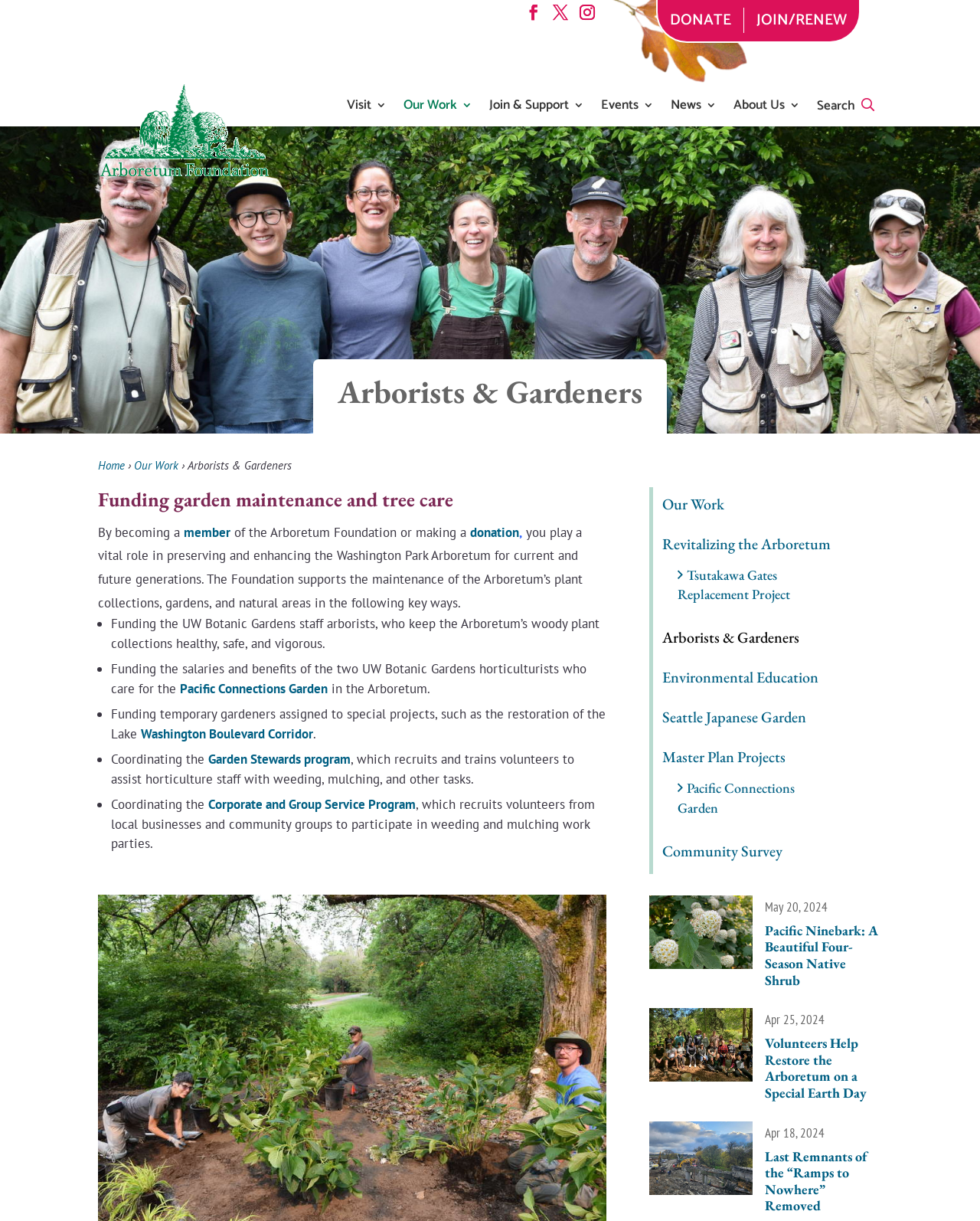Using the information in the image, could you please answer the following question in detail:
What is the date of the second article?

The date of the second article can be found in the static text 'Apr 25, 2024' with bounding box coordinates [0.781, 0.828, 0.842, 0.842].